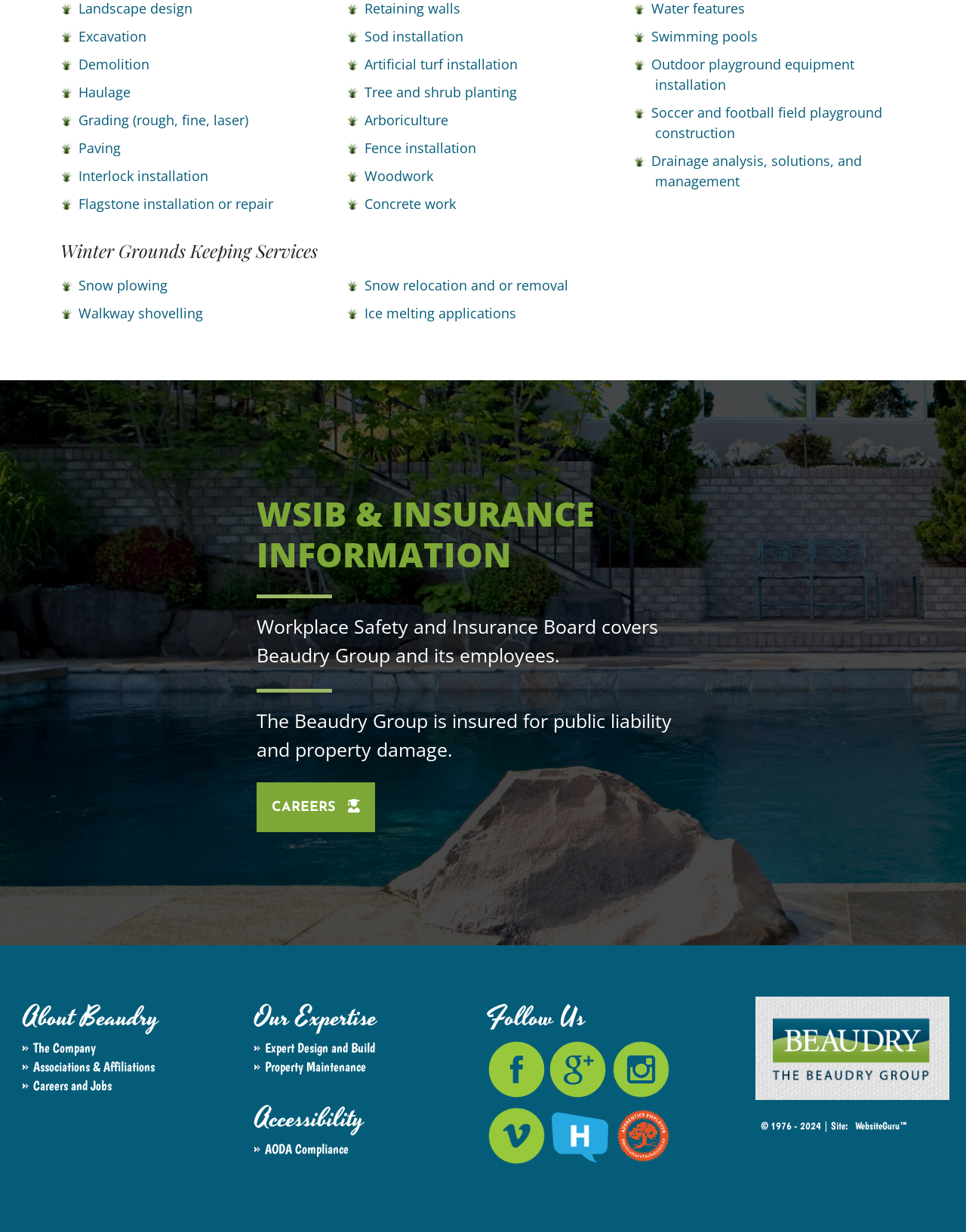Find the bounding box coordinates of the element's region that should be clicked in order to follow the given instruction: "Click on Winter Grounds Keeping Services". The coordinates should consist of four float numbers between 0 and 1, i.e., [left, top, right, bottom].

[0.062, 0.192, 0.938, 0.214]